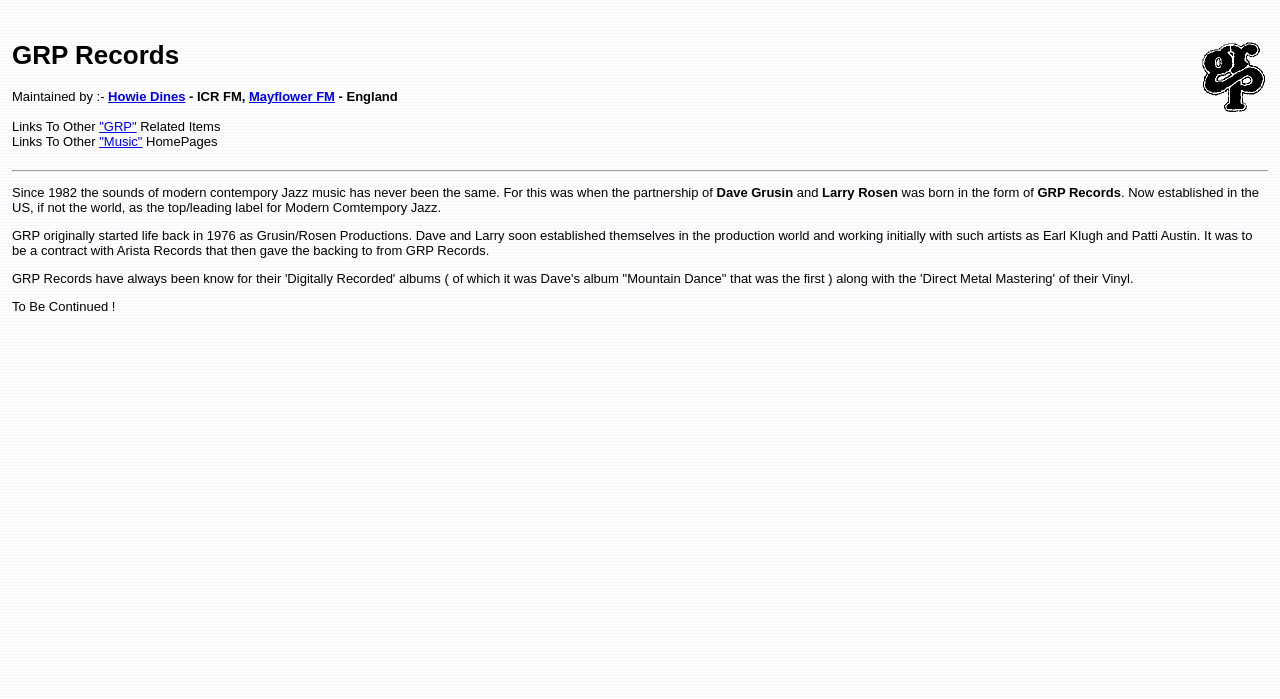Detail the various sections and features present on the webpage.

The webpage is about GRP Records, a leading label for modern contemporary jazz music. At the top of the page, there is a large image taking up most of the width, with a heading "GRP Records" positioned above it. Below the image, there is a section with the text "Maintained by:" followed by two links, "Howie Dines" and "Mayflower FM", and a text "England". 

To the right of this section, there are two columns of links and text. The first column has the text "Links To Other" followed by a link "GRP" and a text "Related Items". The second column has the text "Links To Other" again, followed by a link "Music" and a text "HomePages". 

Below these columns, there is a horizontal separator line. The main content of the page starts below this line, with a paragraph of text describing the history of GRP Records, founded by Dave Grusin and Larry Rosen in 1982. The text continues to describe the evolution of GRP Records, including its early days as Grusin/Rosen Productions, its contract with Arista Records, and its reputation for digitally recorded albums and direct metal mastering of vinyl. The page ends with a teaser text "To Be Continued!".